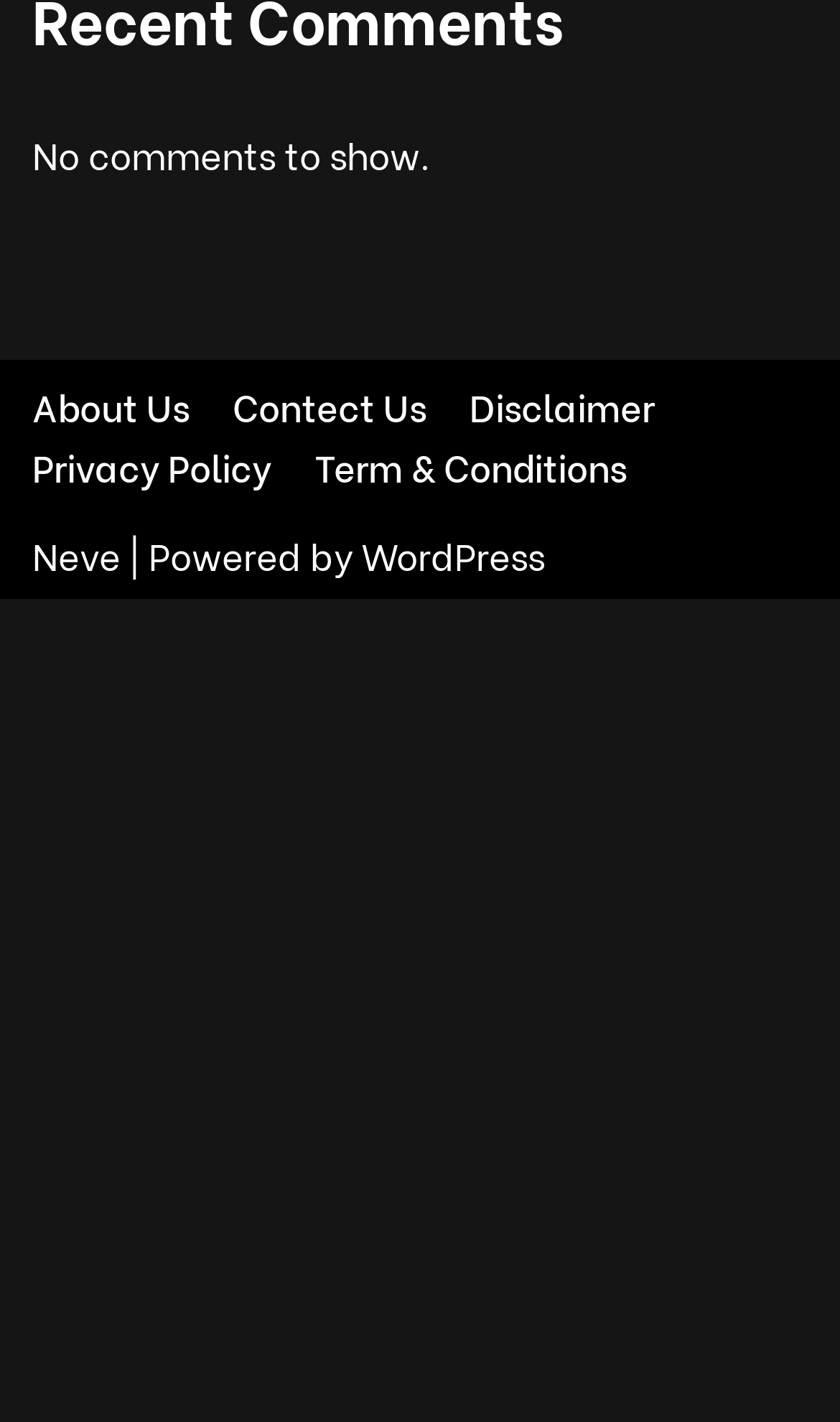Identify the bounding box coordinates of the area that should be clicked in order to complete the given instruction: "contact the website owner". The bounding box coordinates should be four float numbers between 0 and 1, i.e., [left, top, right, bottom].

[0.277, 0.266, 0.508, 0.307]